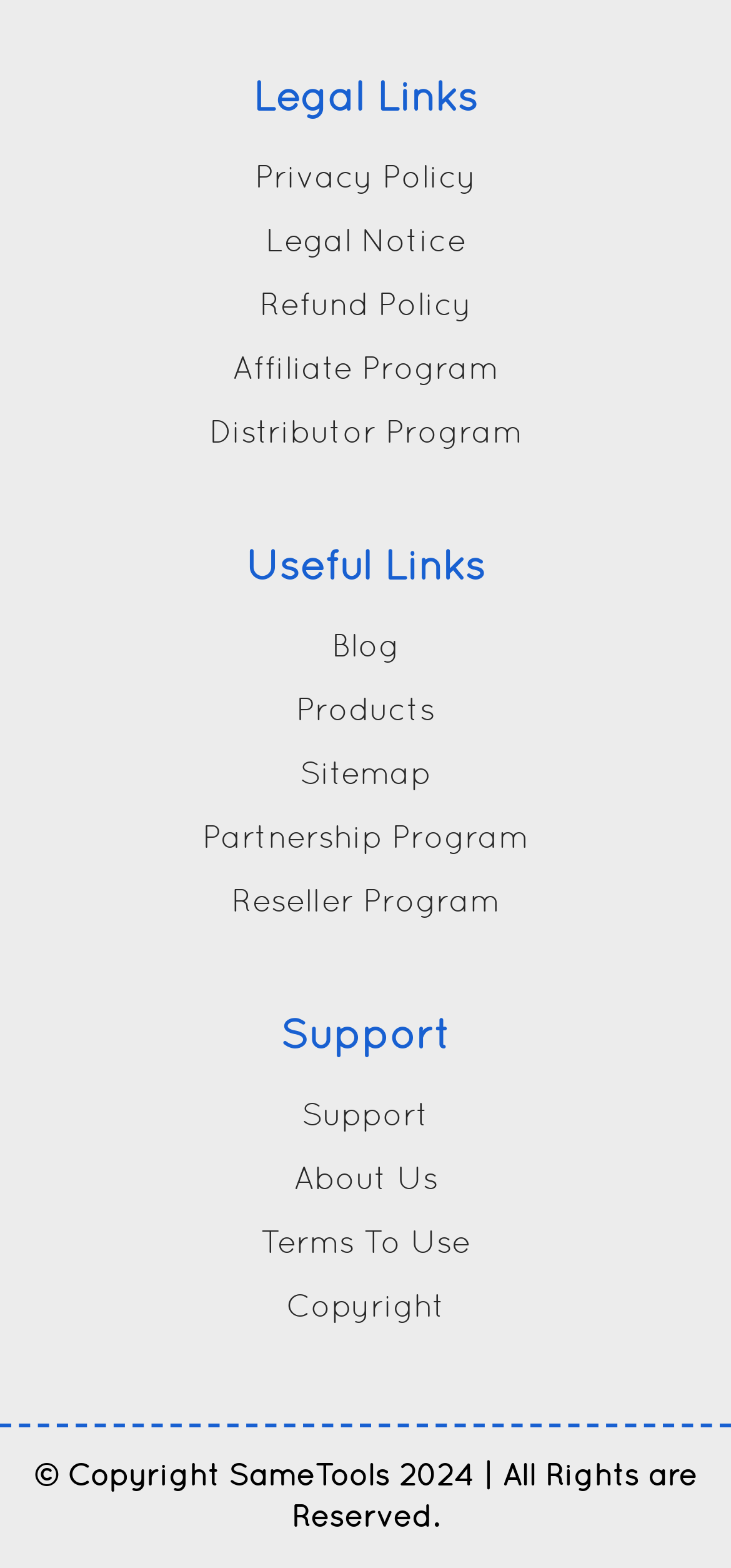Please predict the bounding box coordinates of the element's region where a click is necessary to complete the following instruction: "Learn about us". The coordinates should be represented by four float numbers between 0 and 1, i.e., [left, top, right, bottom].

[0.401, 0.739, 0.599, 0.763]